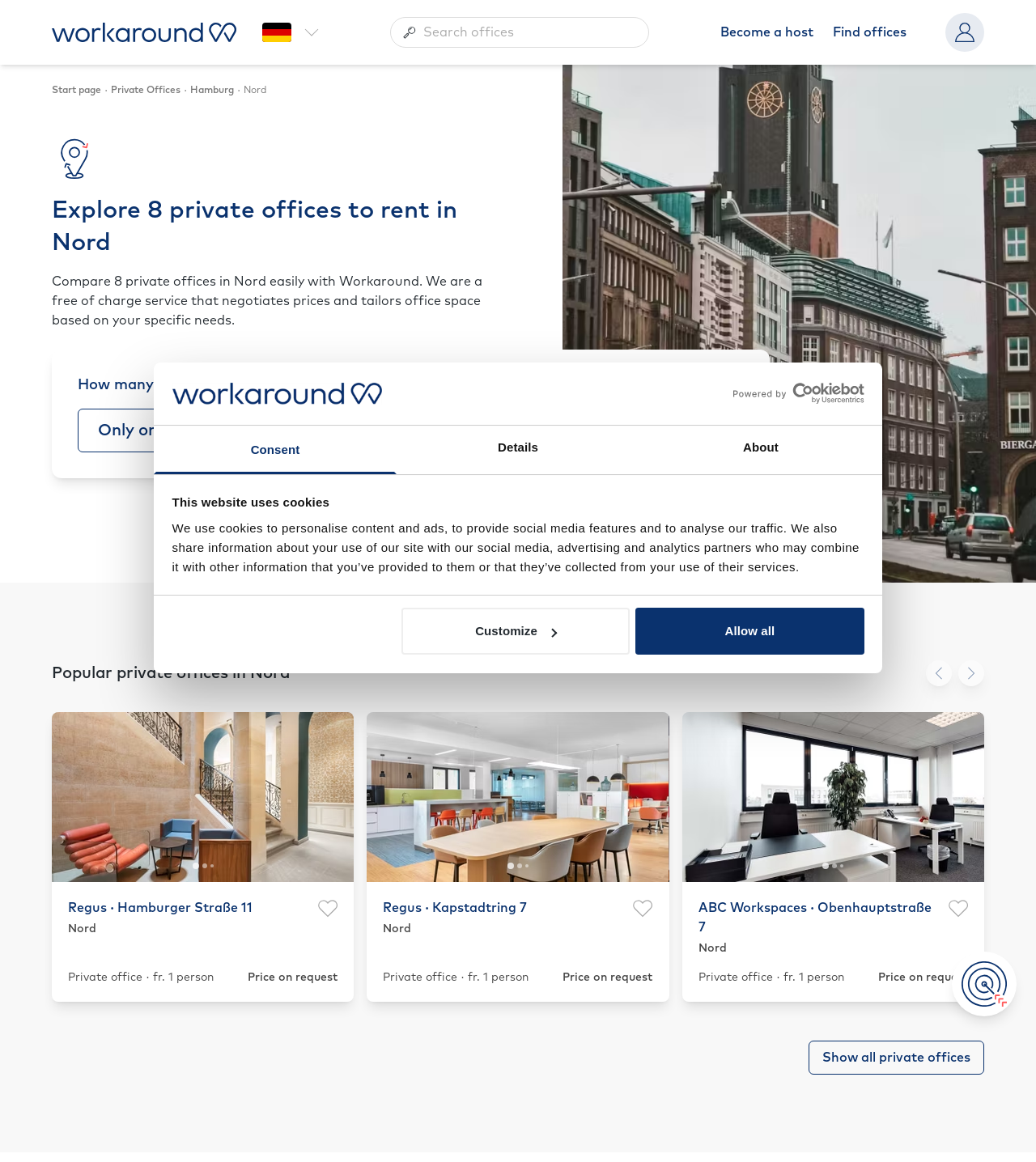Can you identify the bounding box coordinates of the clickable region needed to carry out this instruction: 'Find offices'? The coordinates should be four float numbers within the range of 0 to 1, stated as [left, top, right, bottom].

[0.804, 0.019, 0.875, 0.036]